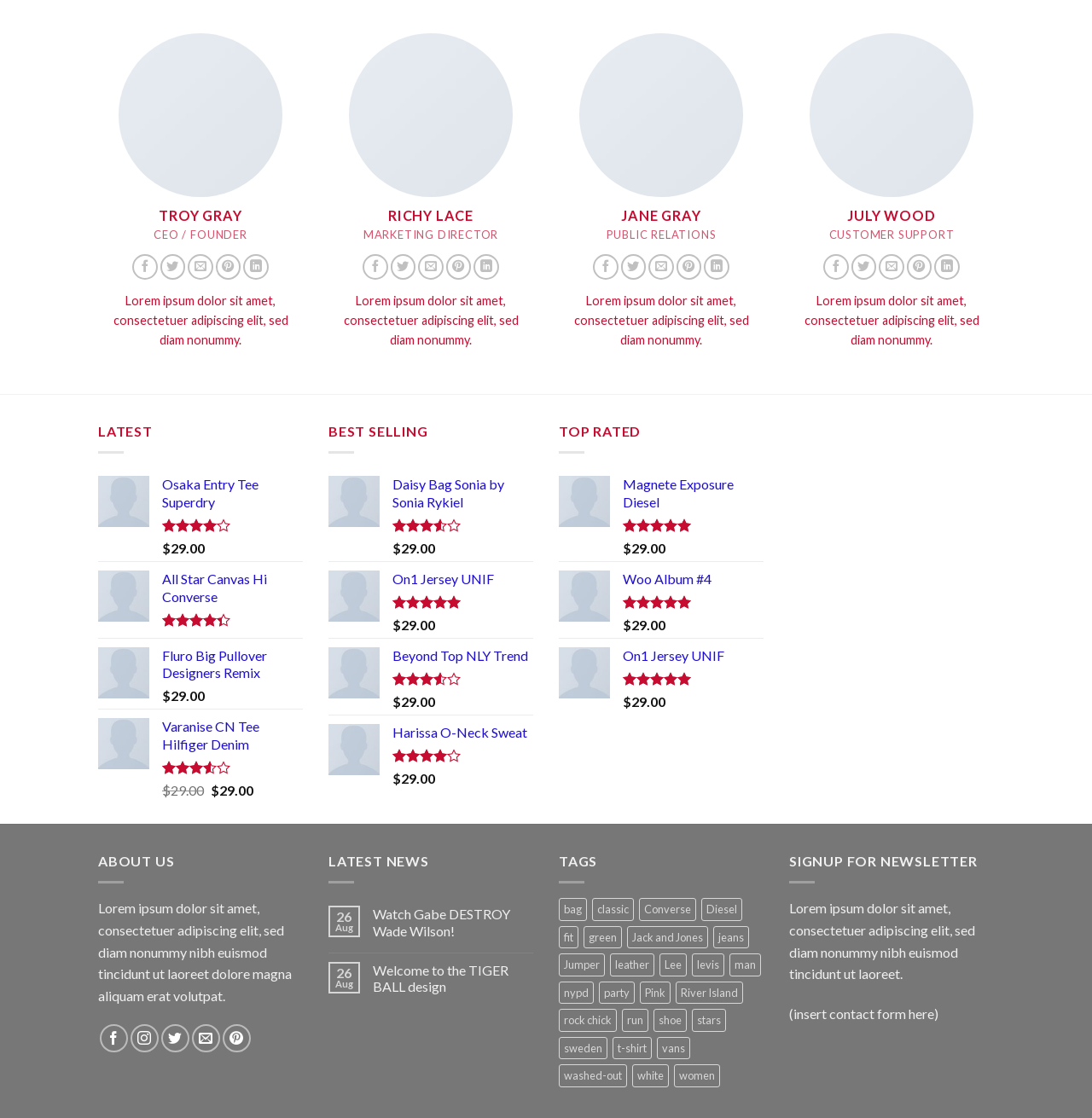How many team members are listed on this webpage?
Carefully analyze the image and provide a detailed answer to the question.

I counted the number of headings with names and job titles, which are Troy Gray CEO/Founder, Richy Lace Marketing Director, Jane Gray Public Relations, and July Wood Customer Support. Therefore, there are 4 team members listed on this webpage.